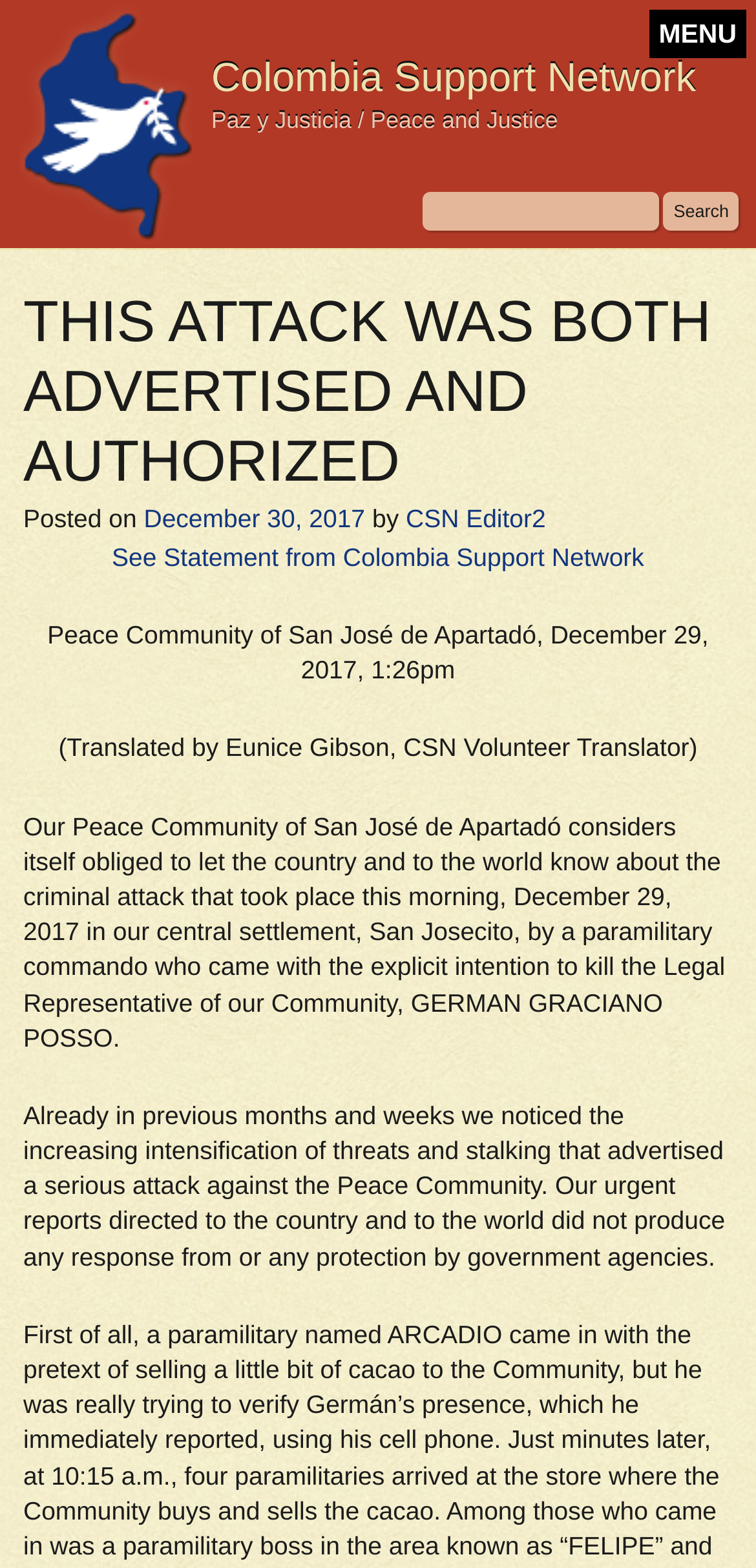Provide the bounding box coordinates of the HTML element described by the text: "December 30, 2017". The coordinates should be in the format [left, top, right, bottom] with values between 0 and 1.

[0.19, 0.321, 0.483, 0.339]